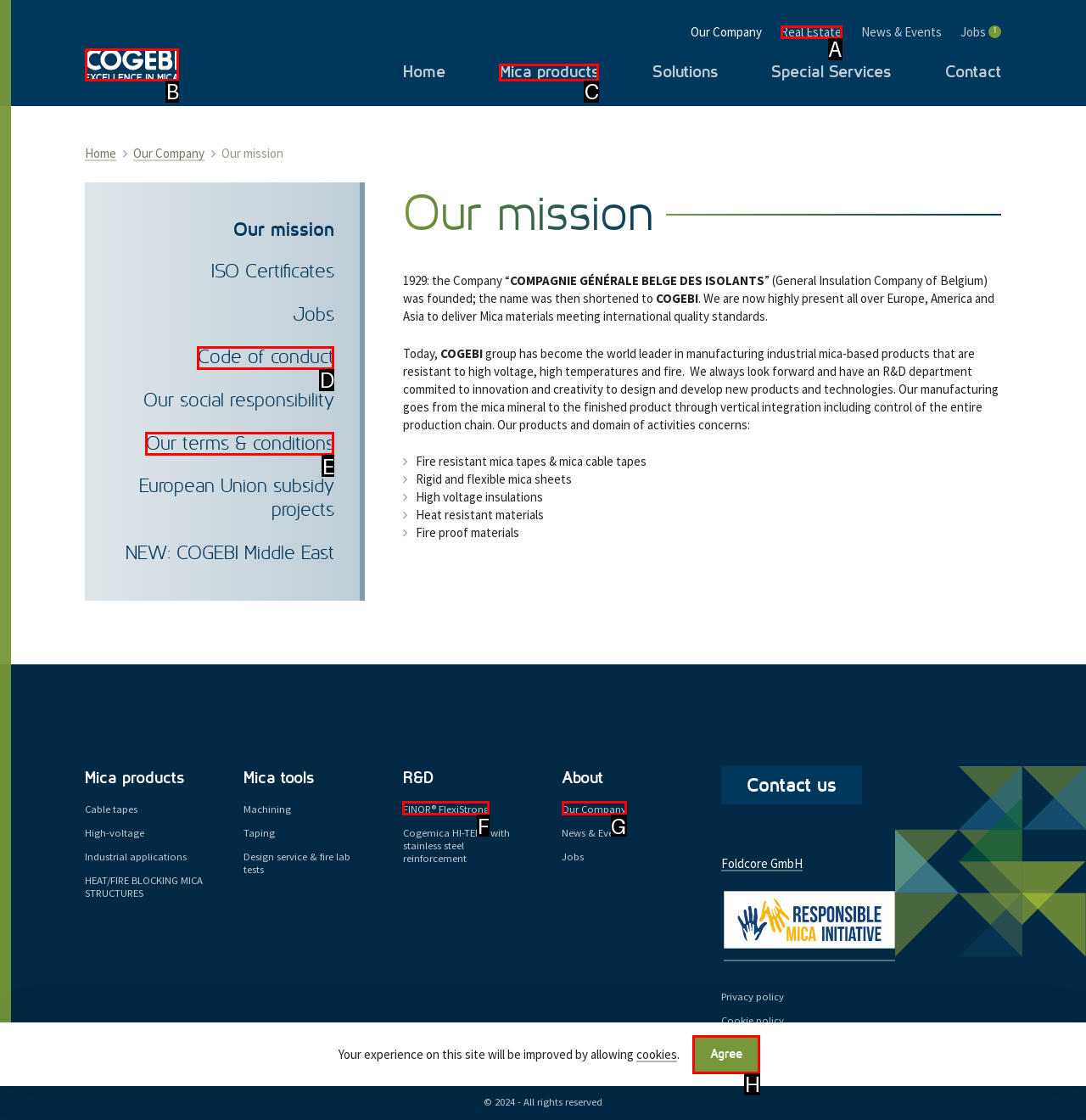From the given choices, determine which HTML element matches the description: Code of conduct. Reply with the appropriate letter.

D